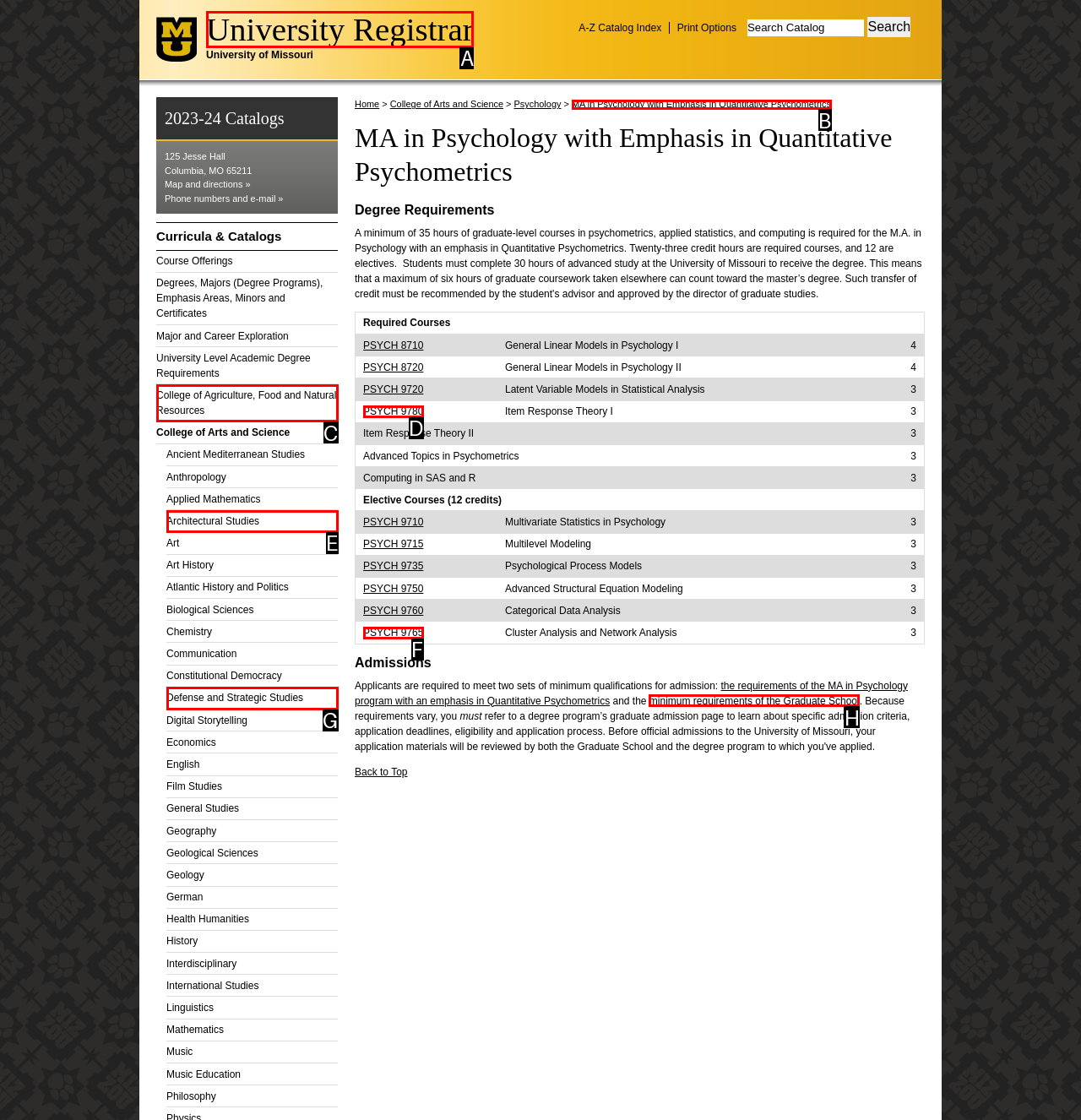Select the appropriate bounding box to fulfill the task: Explore MA in Psychology with Emphasis in Quantitative Psychometrics Respond with the corresponding letter from the choices provided.

B